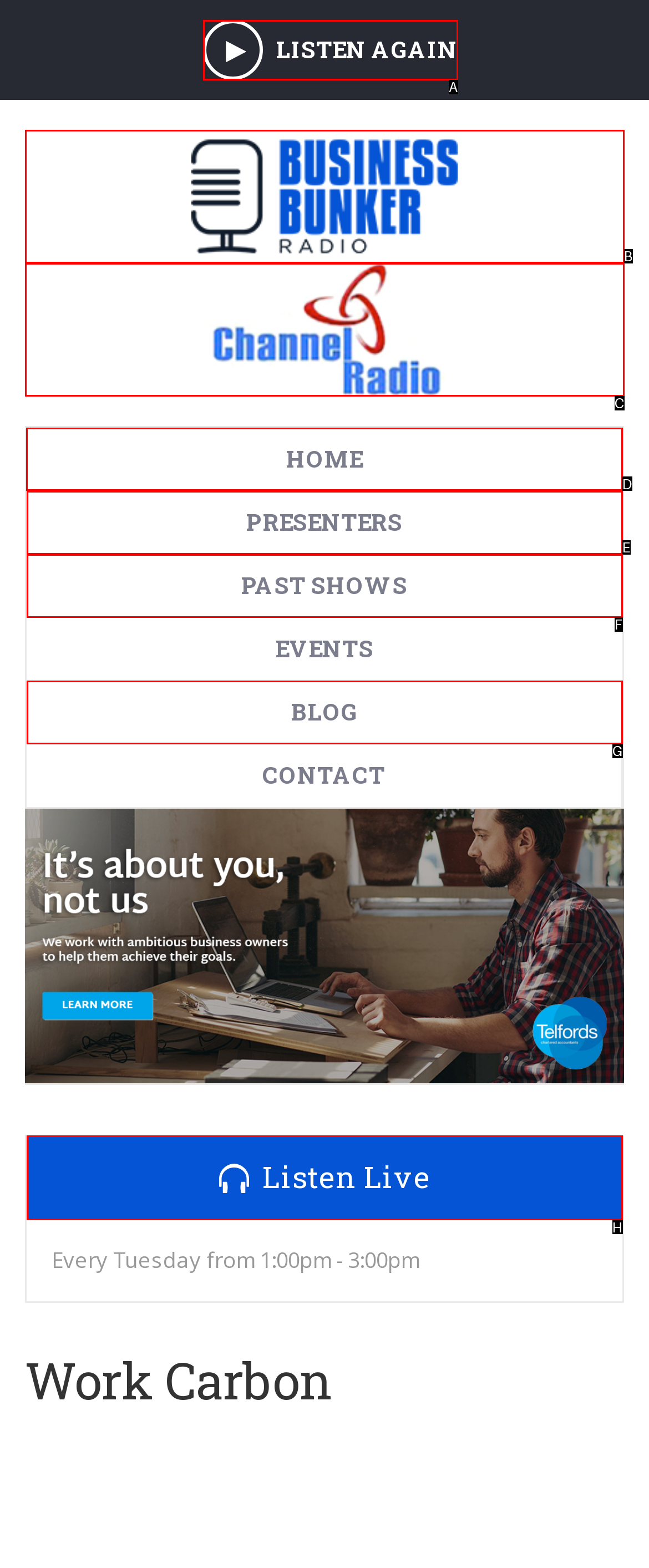Choose the letter of the option that needs to be clicked to perform the task: go to the home page. Answer with the letter.

D